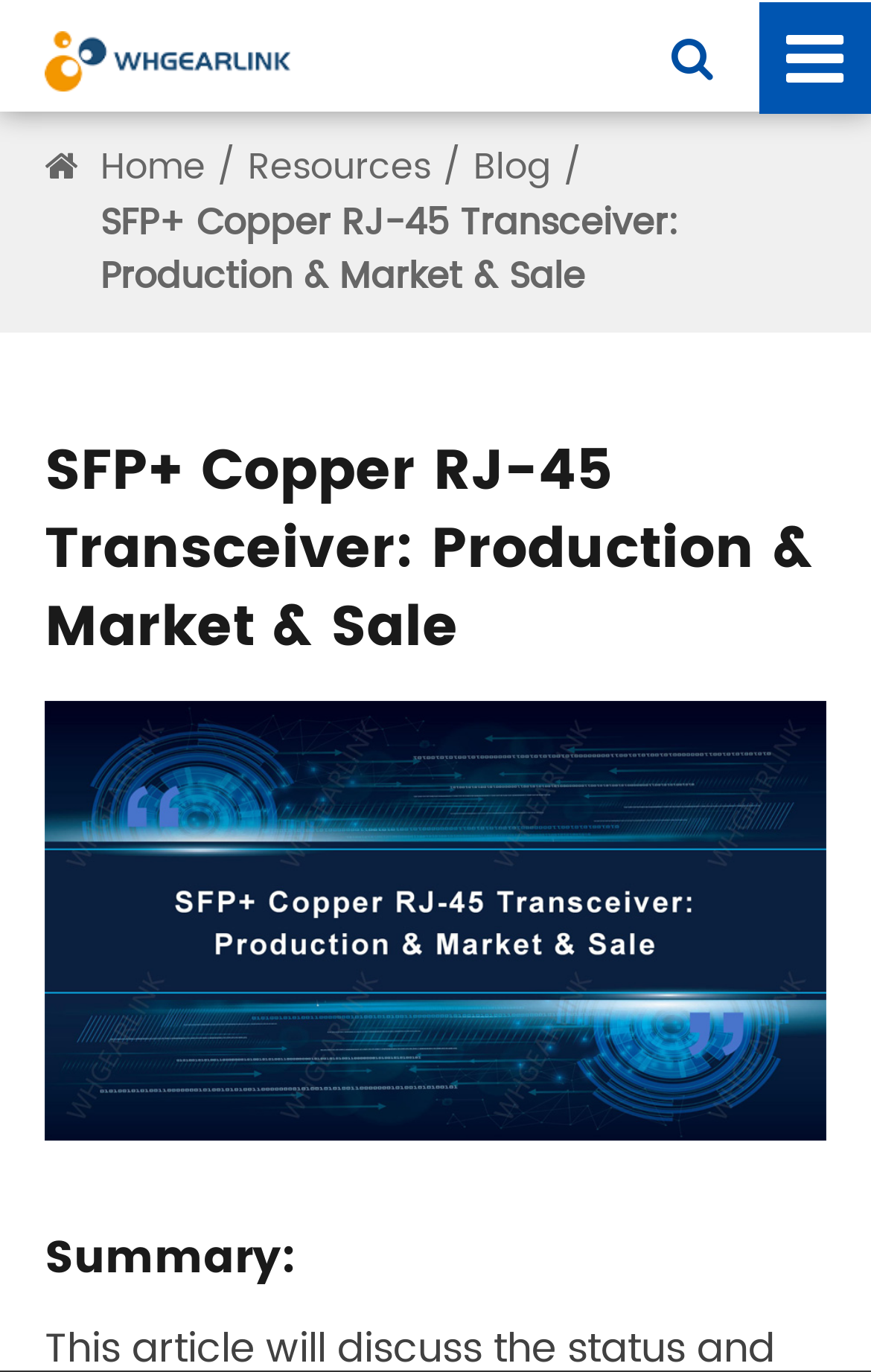Generate a comprehensive description of the webpage.

The webpage appears to be an article page from Wuhan Gearlink Technology Co., Ltd. At the top left corner, there is a link to the company's homepage, accompanied by a small image of the company's logo. To the right of the company logo, there are four navigation links: "Home", "Resources", "Blog", and the current page "SFP+ Copper RJ-45 Transceiver: Production & Market & Sale".

Below the navigation links, there is a large heading that matches the title of the current page. Underneath the heading, there is a large image related to the article, taking up most of the width of the page.

At the bottom of the page, there is a summary section with a heading "Summary:" followed by a brief text that discusses the status and impact of 10G electrical port modules in the network equipment industry chain, involving multiple technical fields.